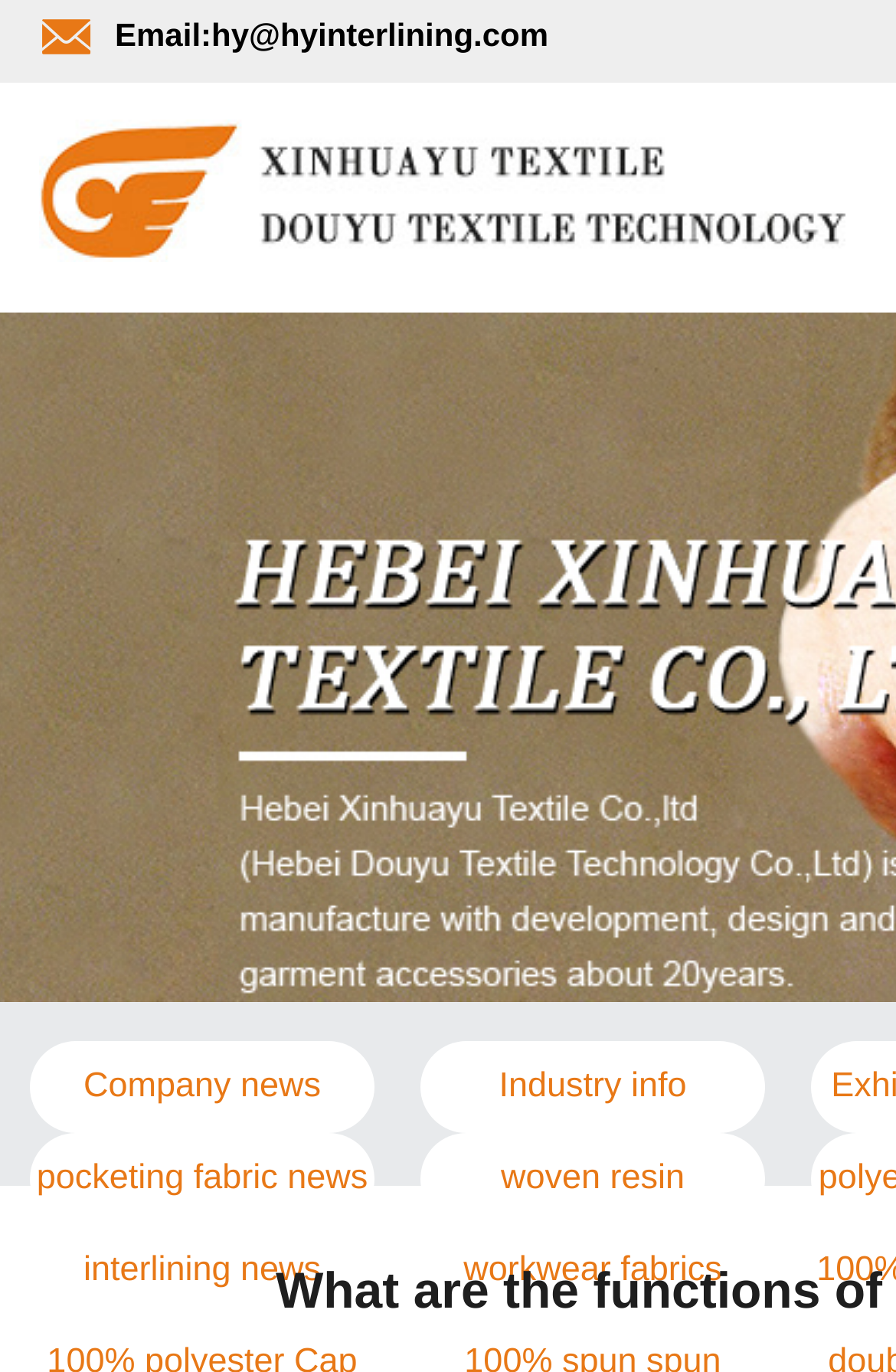Illustrate the webpage's structure and main components comprehensively.

The webpage appears to be a company website, specifically Hebei Douyu Textile Technology Co.,Ltd, as indicated by the root element. At the top-left corner, there is a link with a icon (\ue676) and a layout table labeled "E-mail" adjacent to it. Next to these elements, there is a link to an email address (@hyinterlining.). 

On the top-right side, there is a prominent link and an image, both labeled "XINHUAYU", which seems to be a logo or a brand name. 

Below the top section, there are three sections of static text, arranged vertically. The first section is labeled "Company news", followed by "pocketing fabric news" and then "interlining news". These sections likely contain news articles or updates related to the company's products and services.